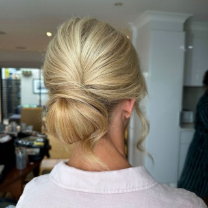What type of events is this hairstyle suitable for?
Answer the question with a single word or phrase derived from the image.

Weddings or formal events